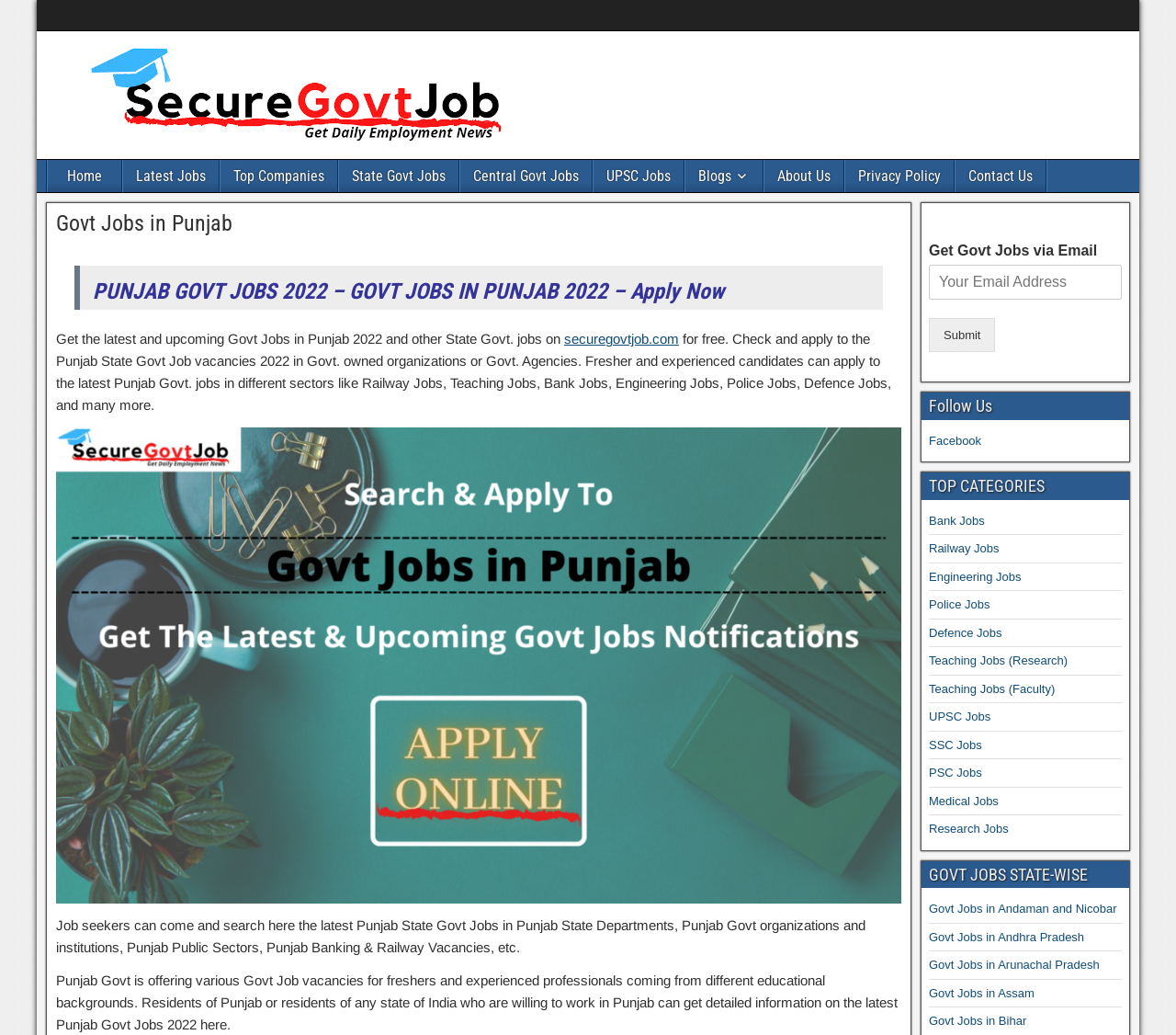What types of jobs are categorized on this webpage?
Please describe in detail the information shown in the image to answer the question.

The webpage has links to different categories of jobs, such as Bank Jobs, Railway Jobs, Engineering Jobs, Police Jobs, Defence Jobs, and more, indicating that it categorizes various types of government jobs.